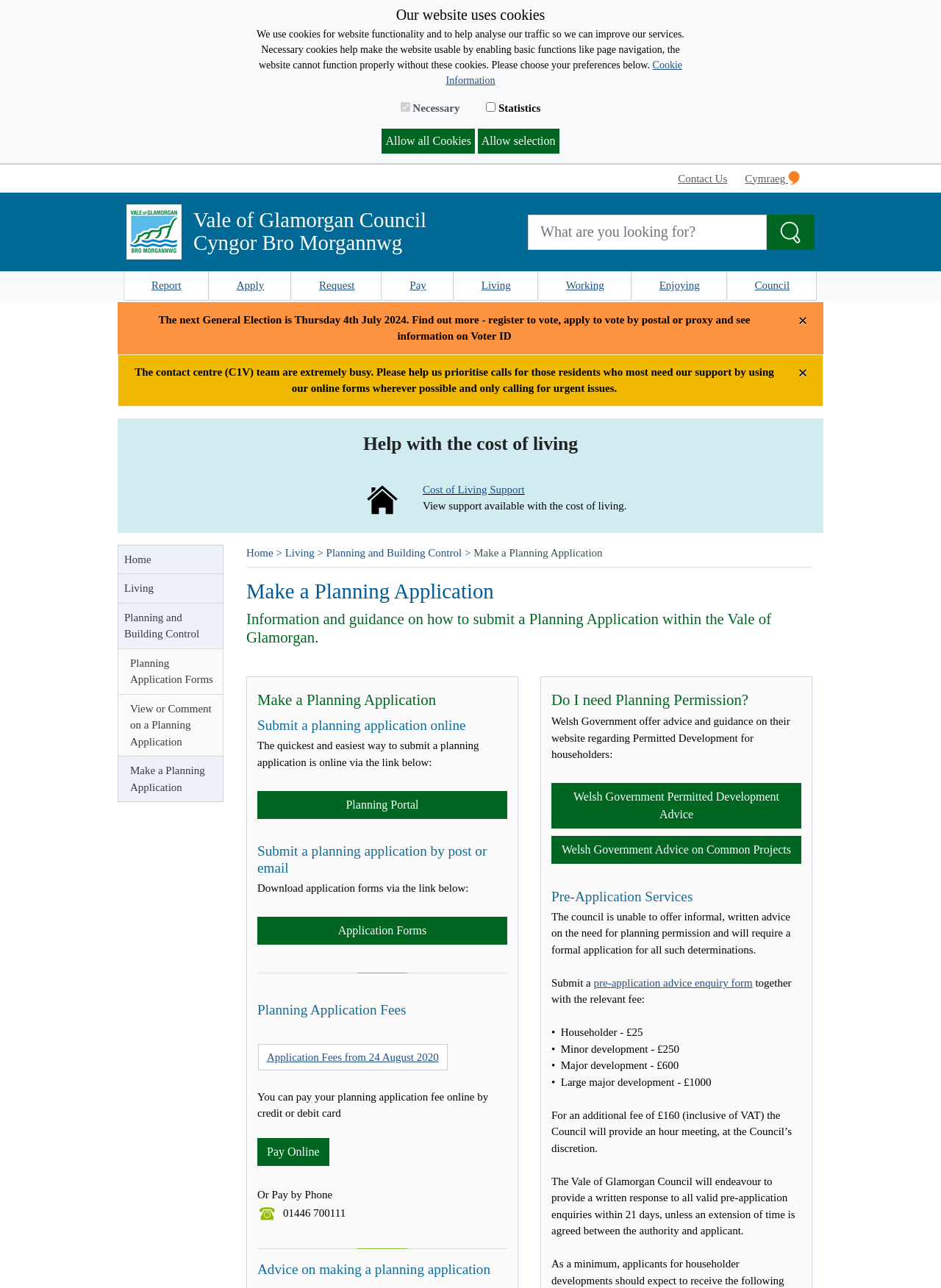Based on the description "Welsh Government Permitted Development Advice", find the bounding box of the specified UI element.

[0.586, 0.608, 0.852, 0.643]